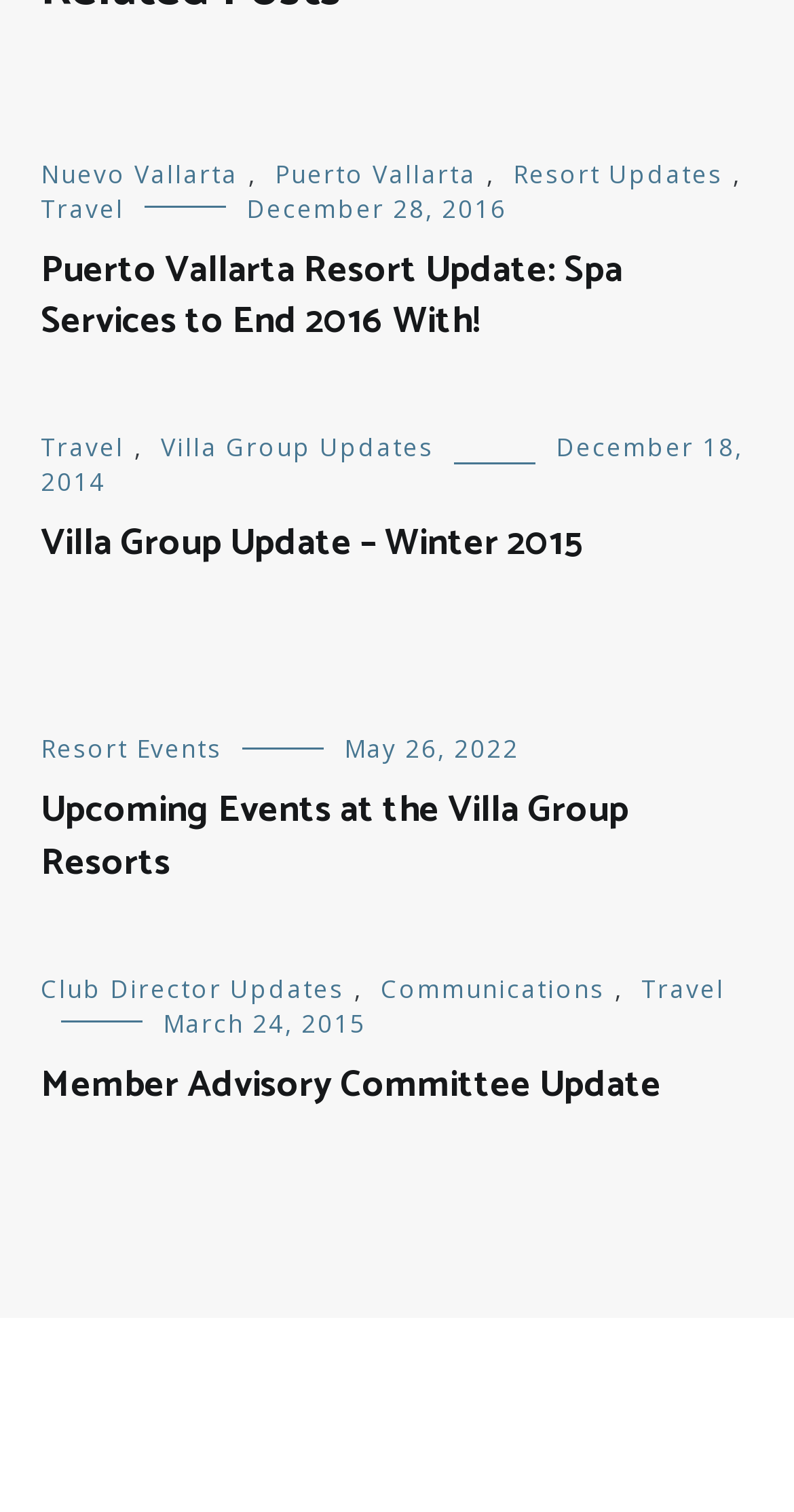Determine the bounding box coordinates of the area to click in order to meet this instruction: "Learn about Member Advisory Committee Update".

[0.051, 0.697, 0.833, 0.738]